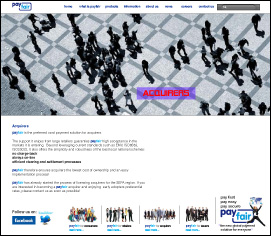Please respond to the question using a single word or phrase:
What is the theme related to the text 'ACQUIRERS'?

payment solutions